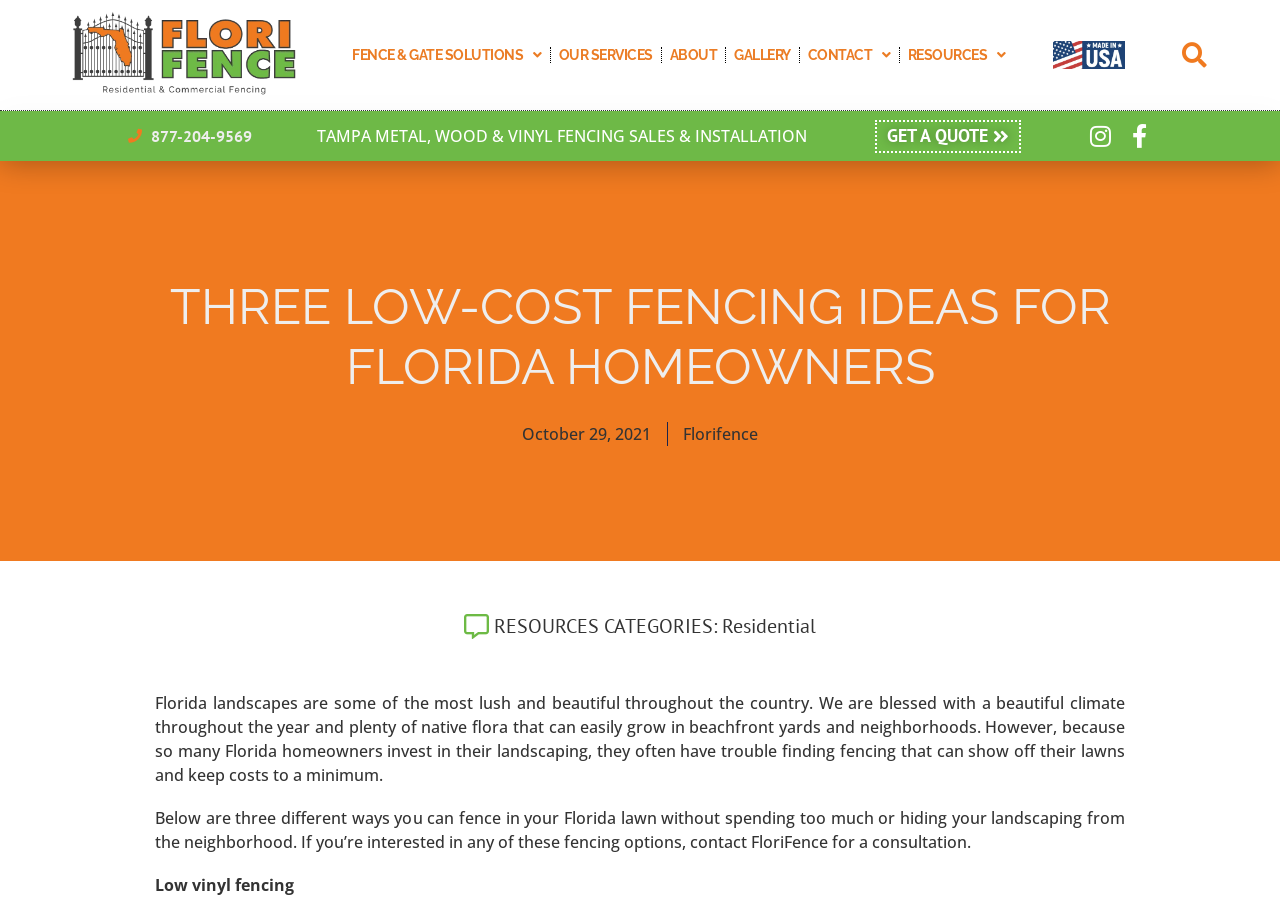Find and specify the bounding box coordinates that correspond to the clickable region for the instruction: "Get a quote".

[0.683, 0.13, 0.798, 0.166]